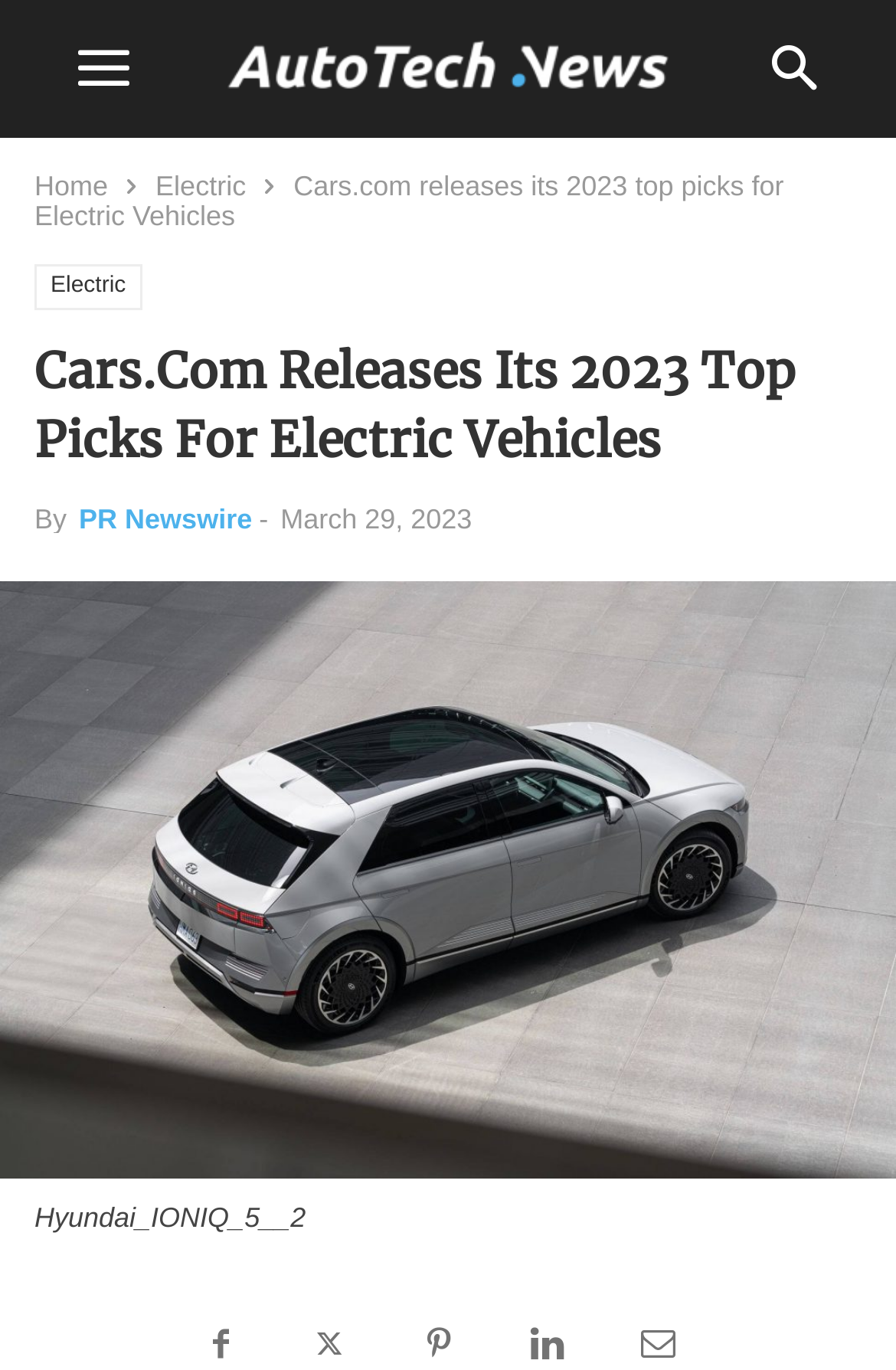Refer to the image and answer the question with as much detail as possible: What is the name of the website?

I determined the name of the website by looking at the top-left corner of the webpage, where I found the image with the text 'AutoTech News', which suggests that the website is Cars.com.